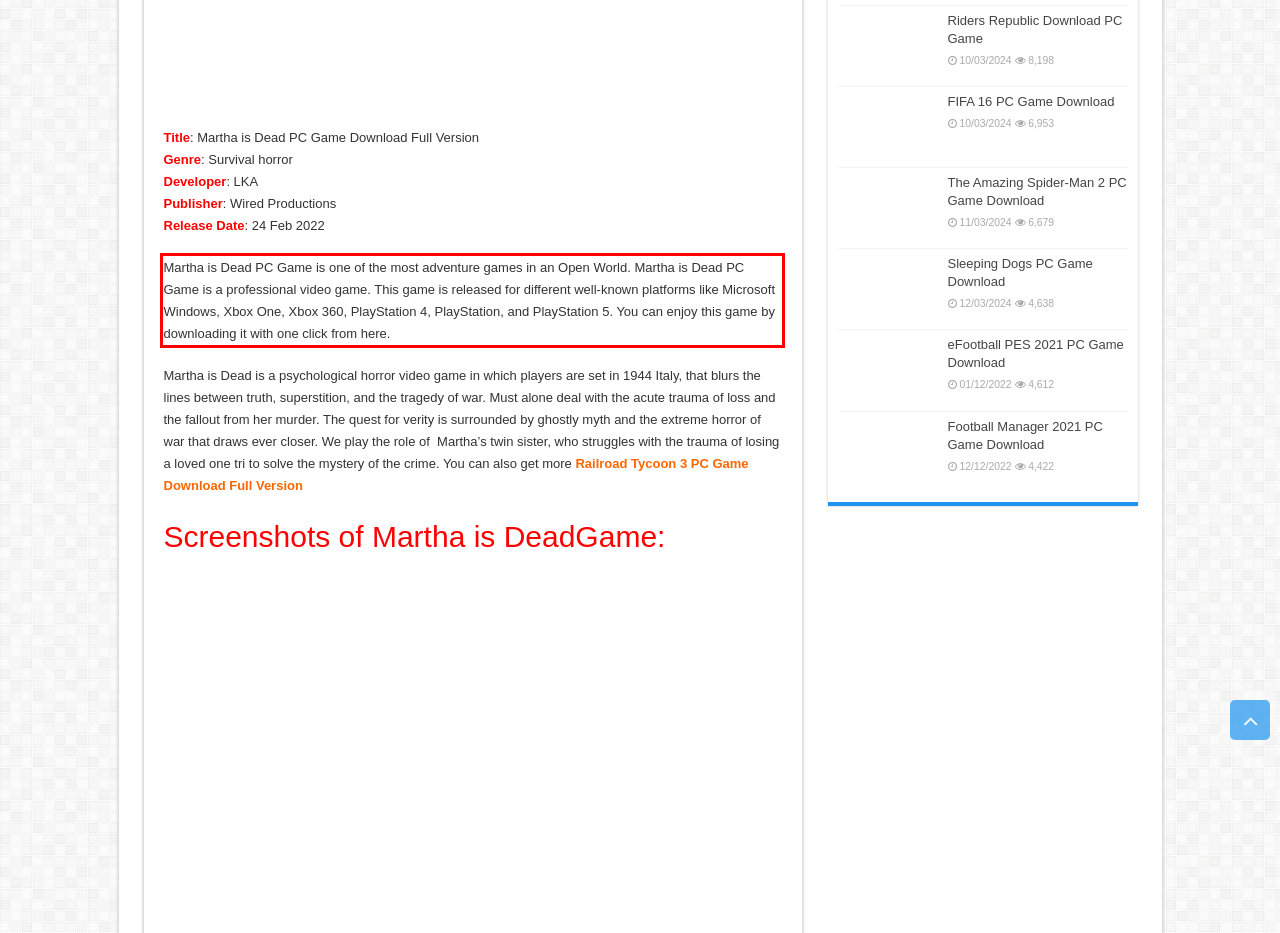Given a screenshot of a webpage containing a red bounding box, perform OCR on the text within this red bounding box and provide the text content.

Martha is Dead PC Game is one of the most adventure games in an Open World. Martha is Dead PC Game is a professional video game. This game is released for different well-known platforms like Microsoft Windows, Xbox One, Xbox 360, PlayStation 4, PlayStation, and PlayStation 5. You can enjoy this game by downloading it with one click from here.